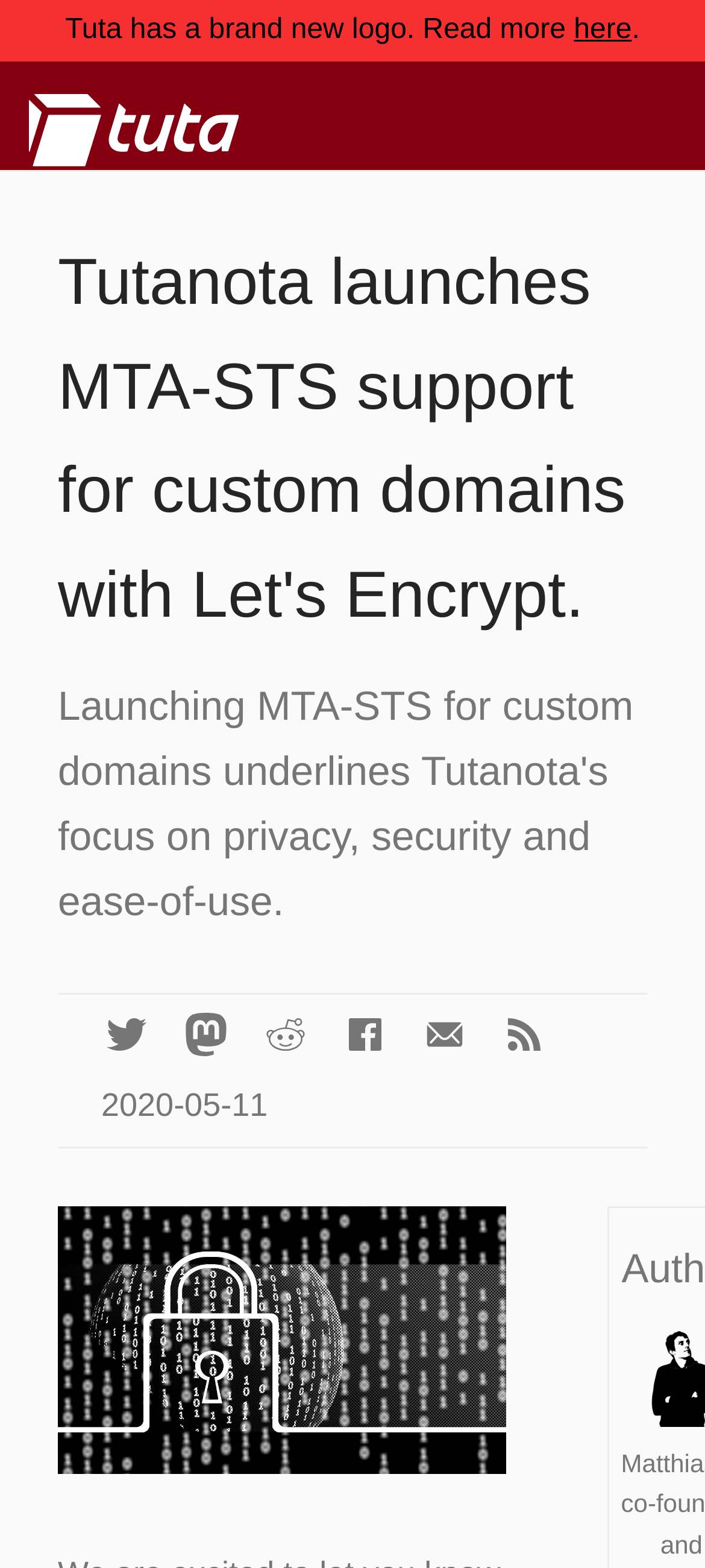Identify and extract the heading text of the webpage.

Tutanota launches MTA-STS support for custom domains with Let's Encrypt.